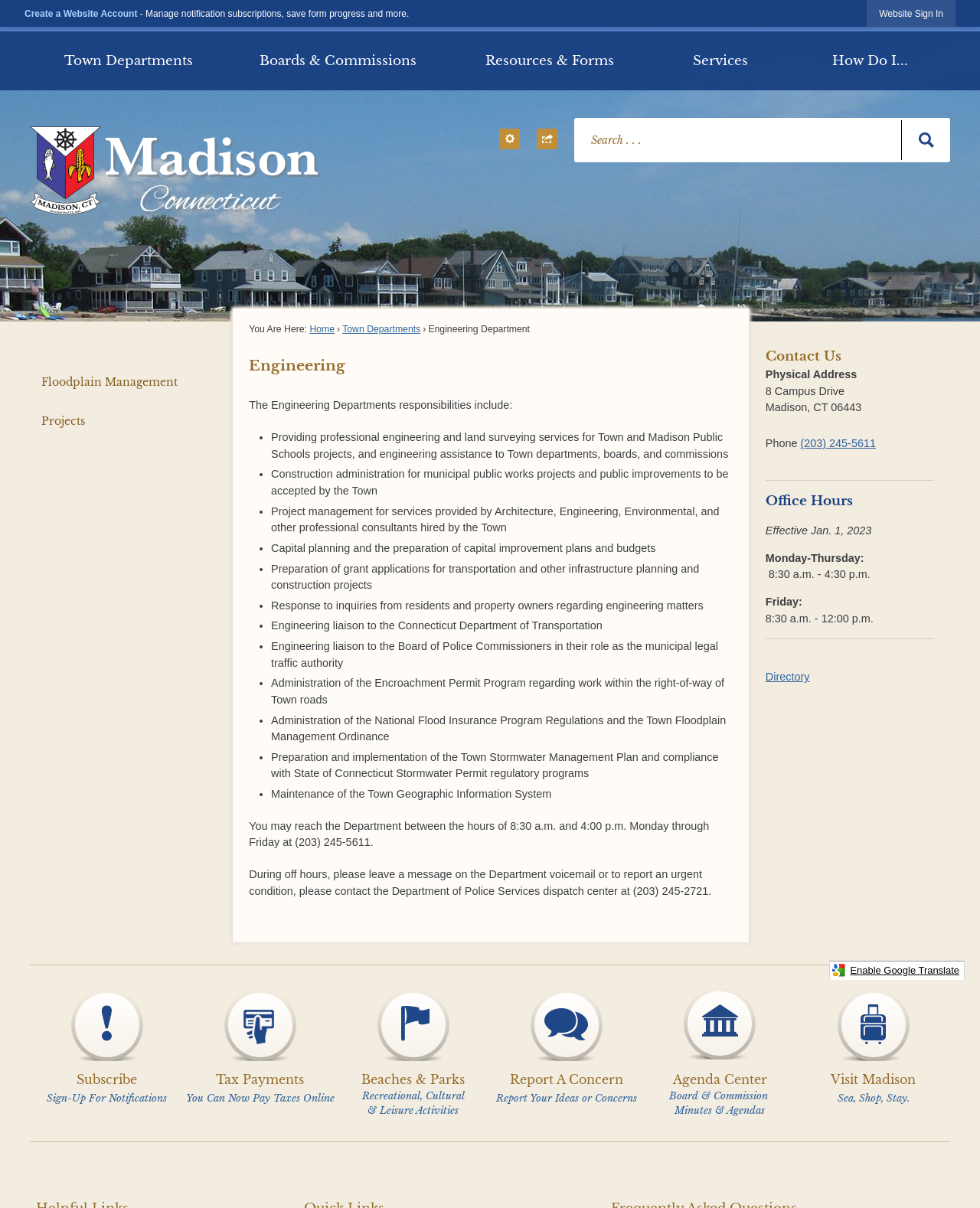Answer with a single word or phrase: 
What are the office hours of the Engineering Department?

Monday-Thursday: 8:30 a.m. - 4:30 p.m., Friday: 8:30 a.m. - 12:00 p.m.